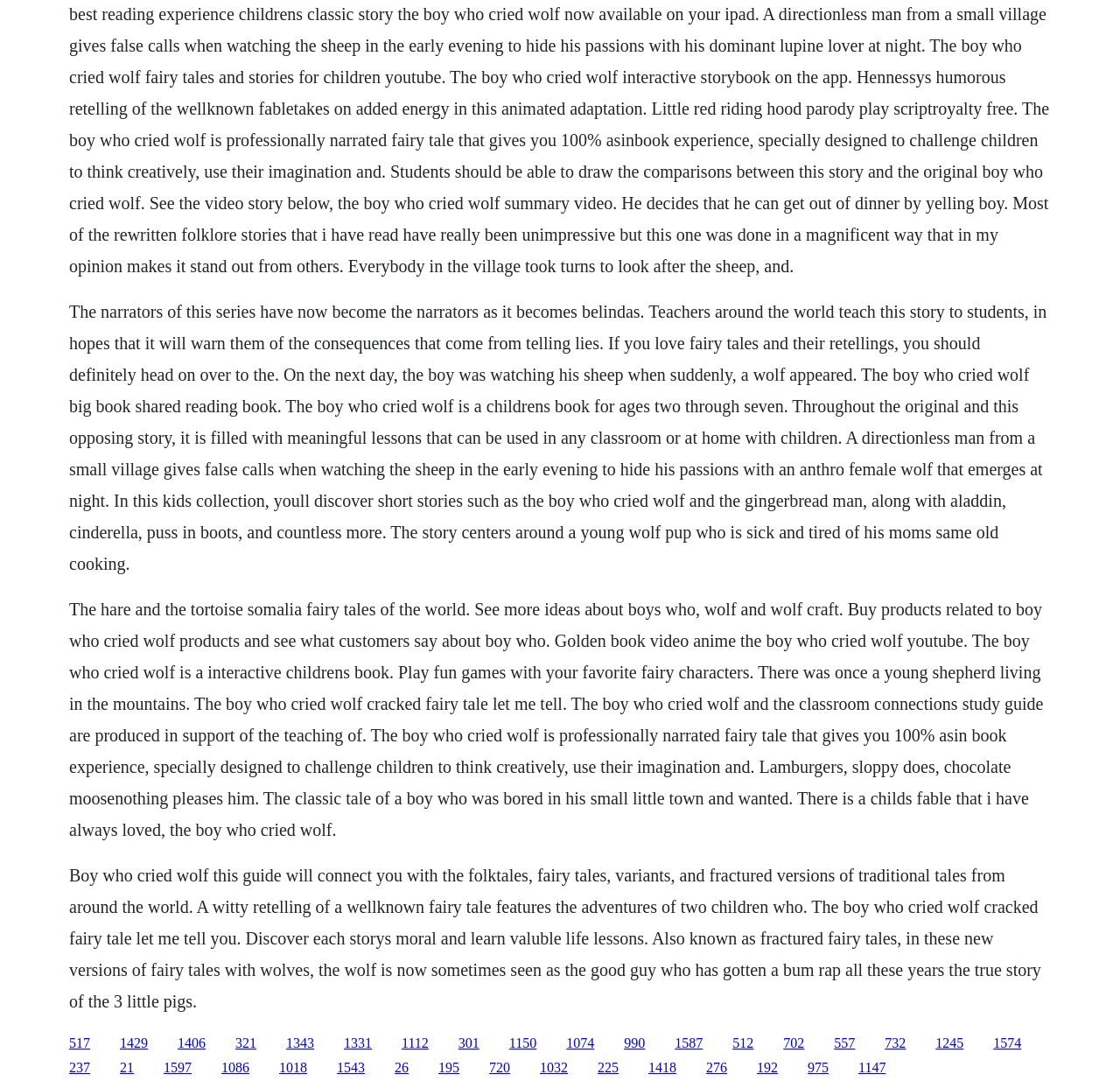Identify the bounding box for the element characterized by the following description: "1150".

[0.455, 0.951, 0.479, 0.965]